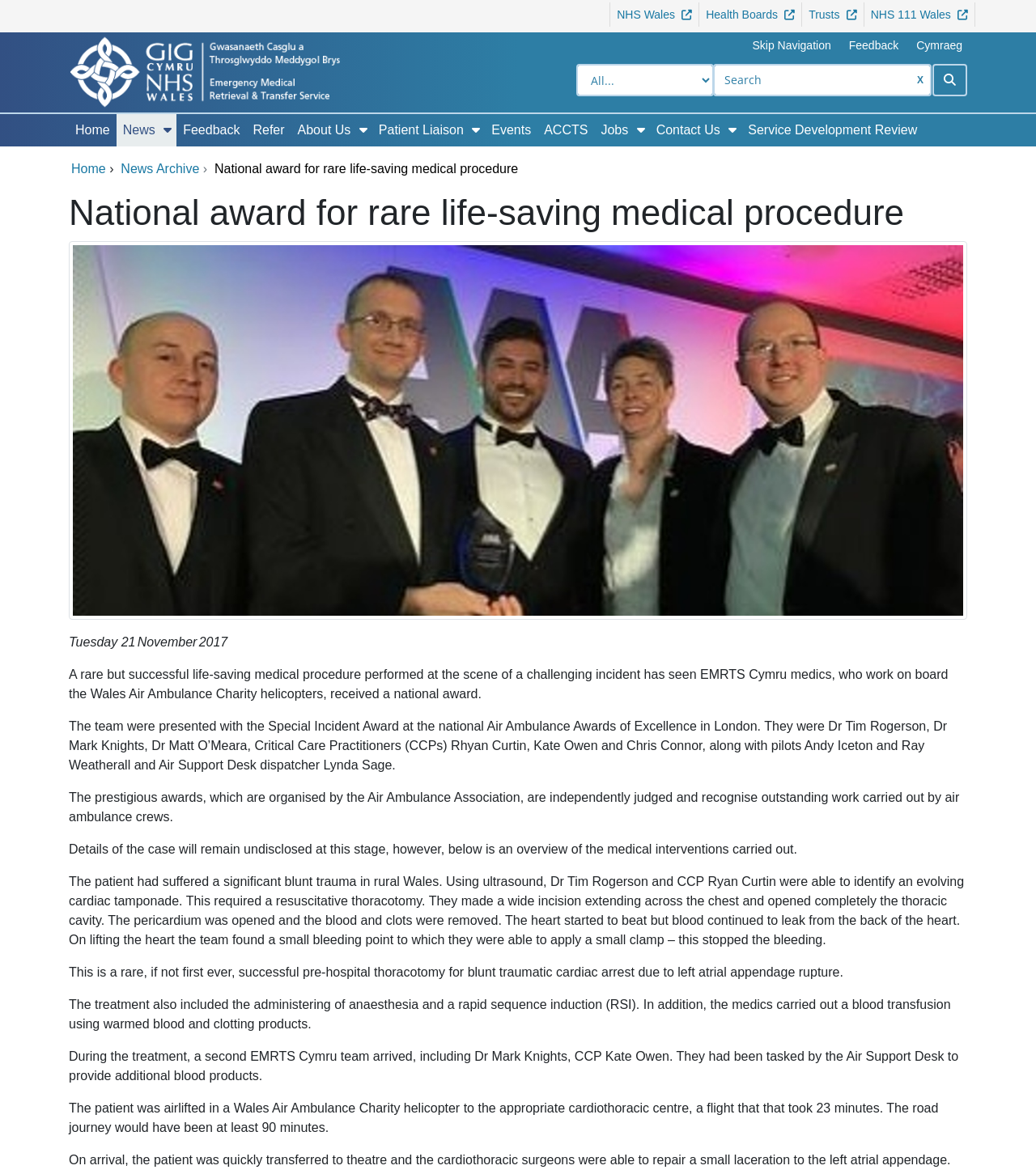Locate the UI element described by Health Boards in the provided webpage screenshot. Return the bounding box coordinates in the format (top-left x, top-left y, bottom-right x, bottom-right y), ensuring all values are between 0 and 1.

[0.675, 0.002, 0.774, 0.023]